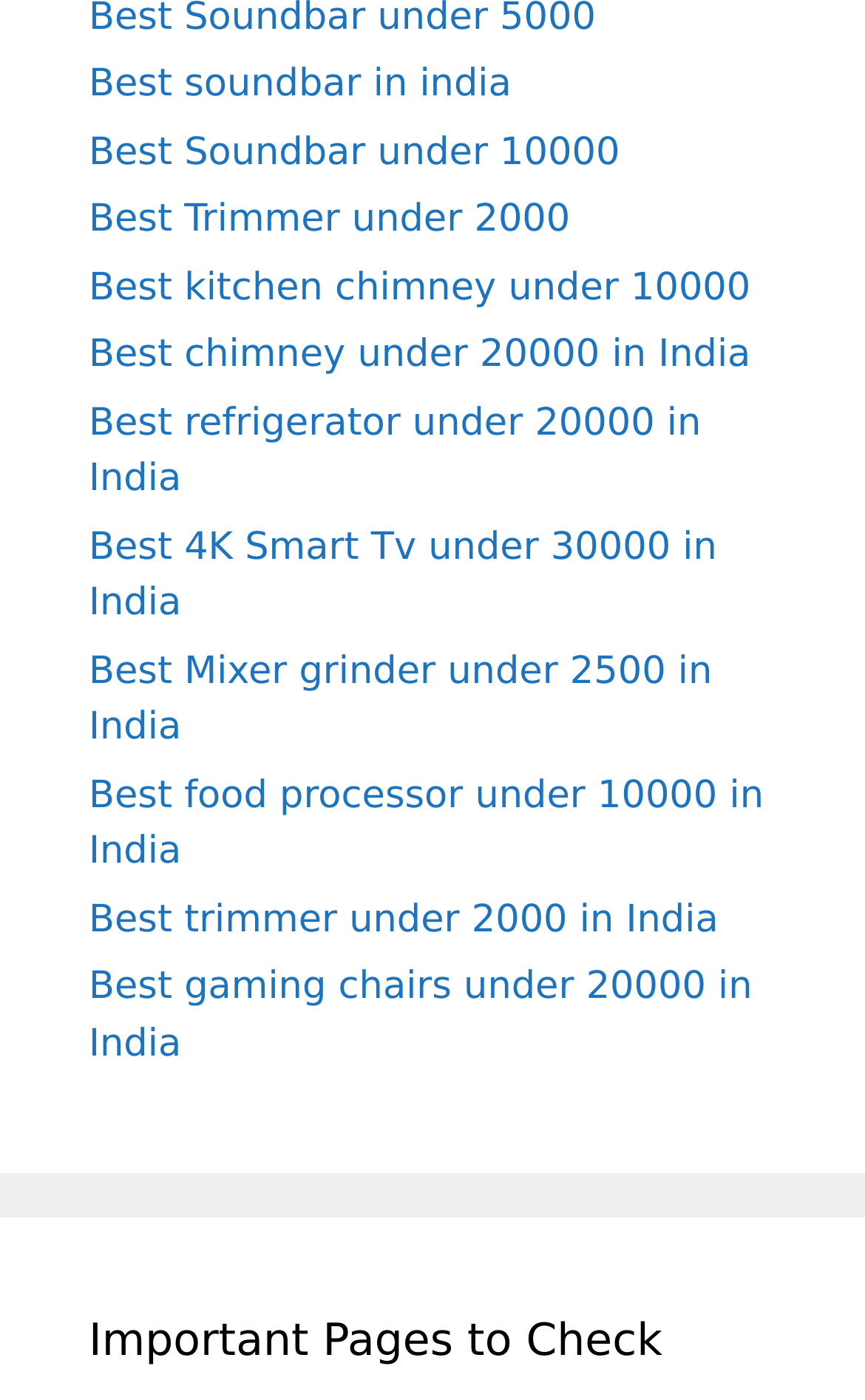Locate the bounding box of the UI element described in the following text: "alt="Buy Natural Healing"".

None